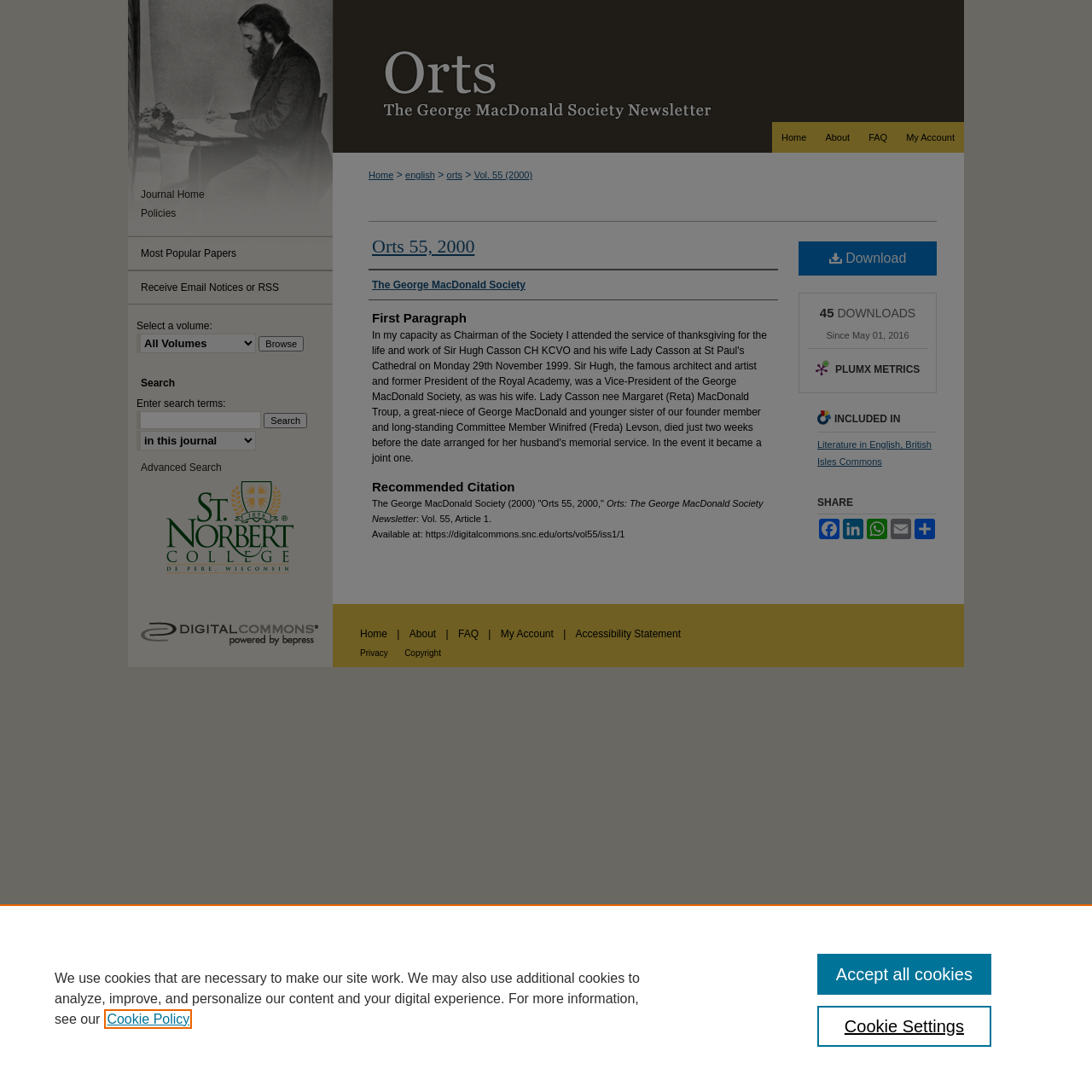Specify the bounding box coordinates of the element's area that should be clicked to execute the given instruction: "Sign up for Co-op news, events, and features". The coordinates should be four float numbers between 0 and 1, i.e., [left, top, right, bottom].

None